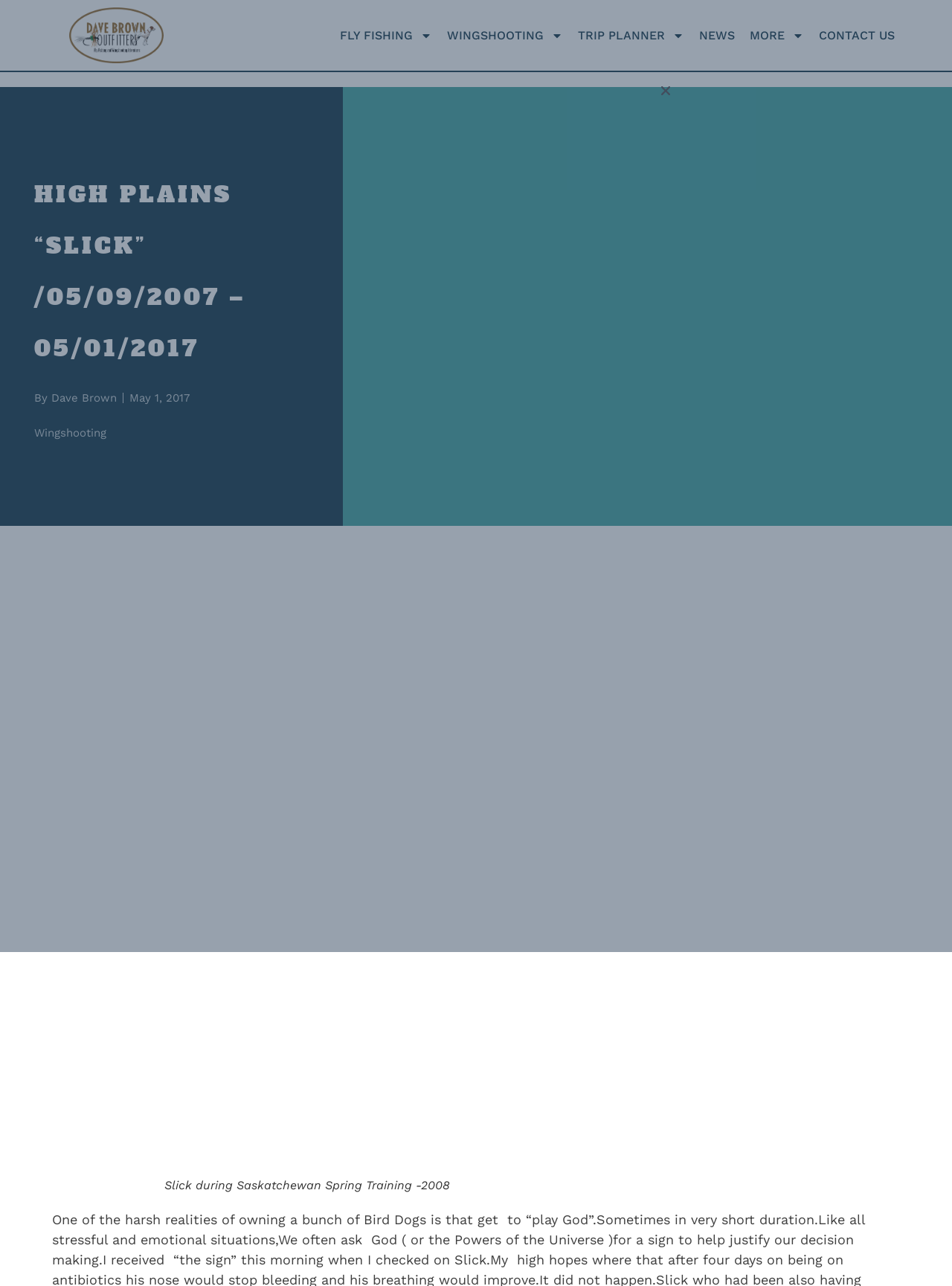Based on the image, provide a detailed and complete answer to the question: 
What is the purpose of the TRIP PLANNER link?

The TRIP PLANNER link is likely used to plan a trip with Dave Brown Outfitters, possibly to book a Fly-Fishing or Wingshooting adventure.